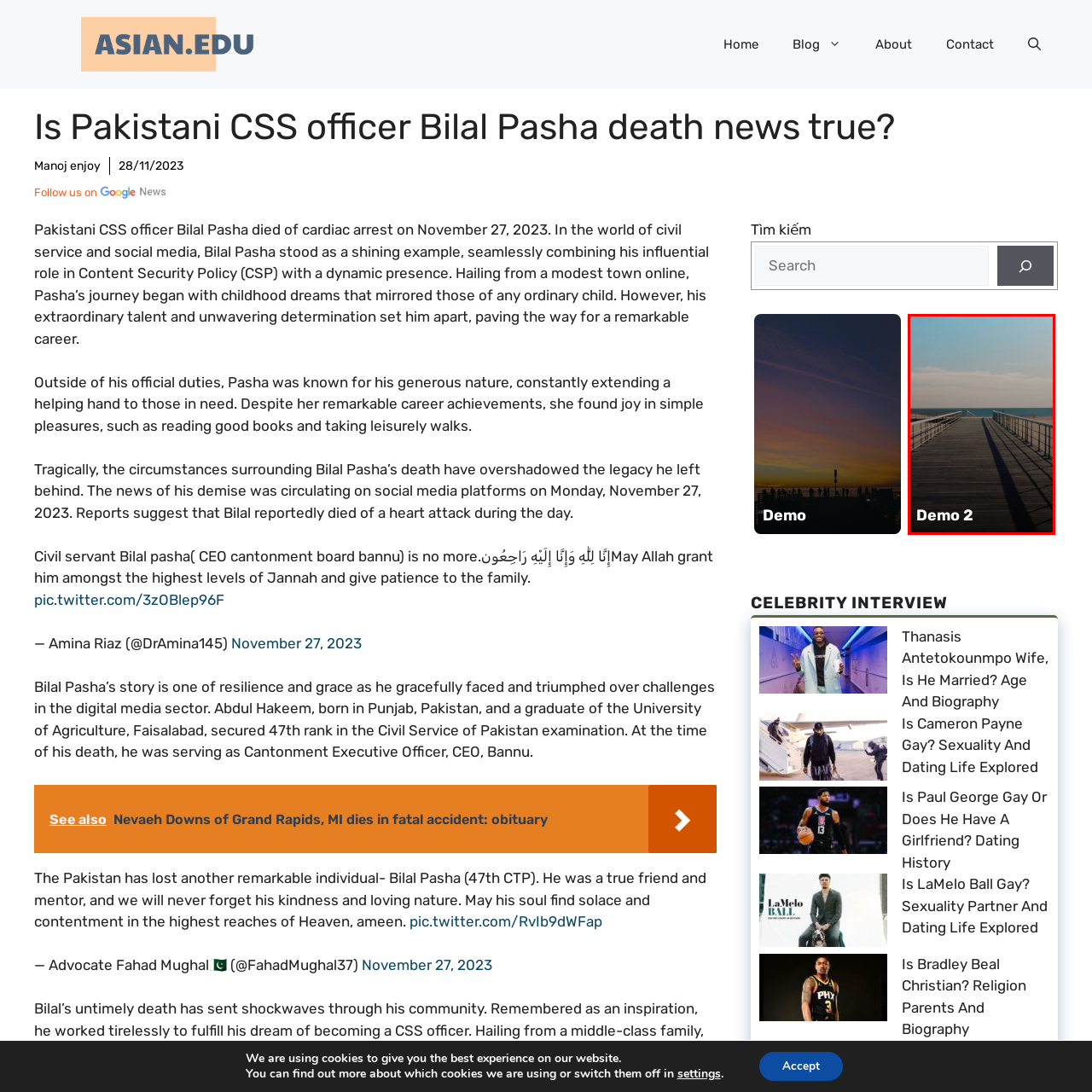Give an in-depth explanation of the image captured within the red boundary.

The image showcases a serene perspective of a wooden walkway extending towards the horizon, likely leading to a beach. Gentle waves can be seen caressing the shoreline, while the bright sky transitions across soft blue tones, hinting at a peaceful atmosphere. The pathway's shadows create a dynamic interplay of light and dark, enhancing the visual depth. At the lower left, a caption reading "Demo 2" indicates that this image may be part of a digital showcase or exhibition, inviting viewers to explore this tranquil setting further.